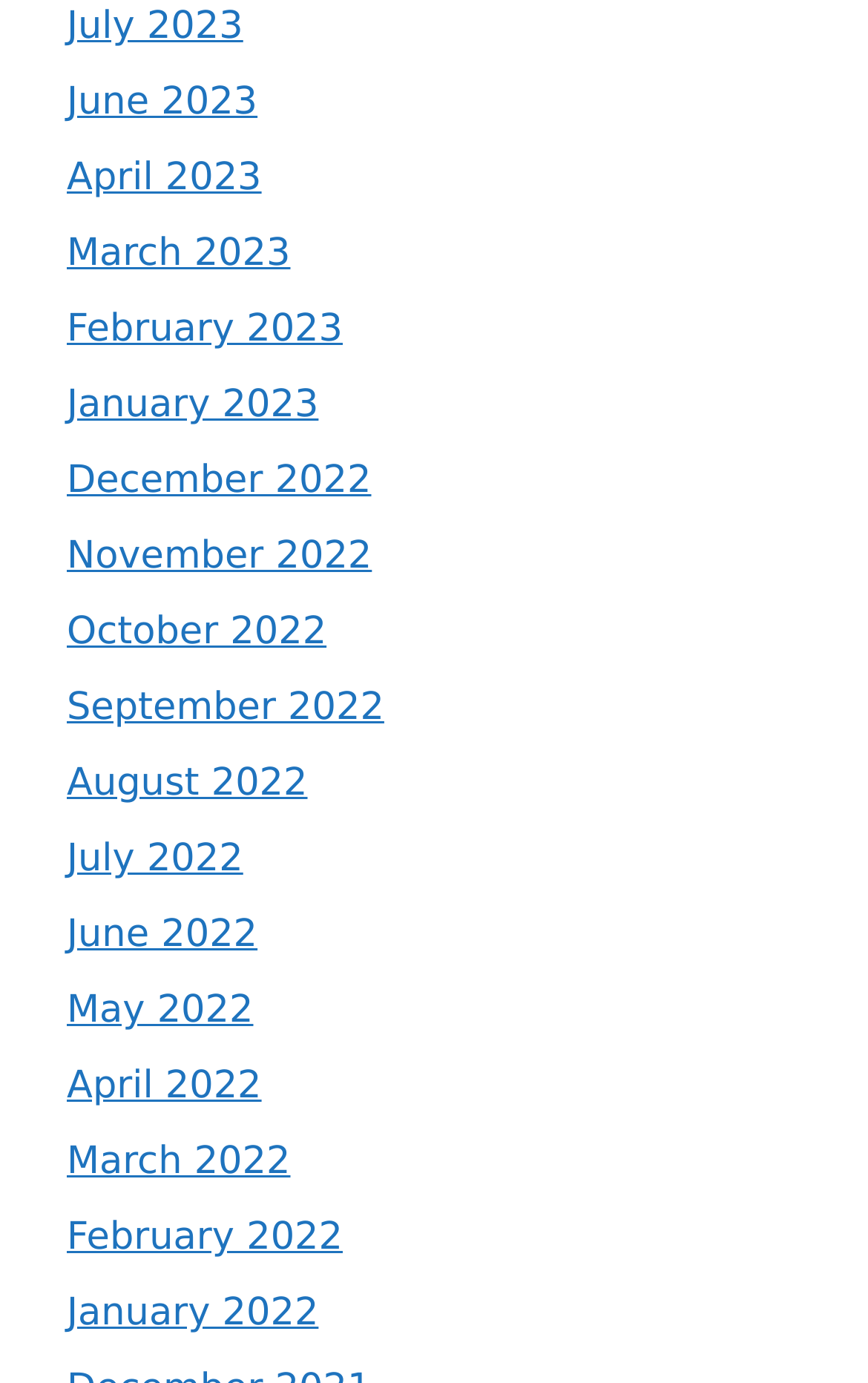Identify the bounding box coordinates of the specific part of the webpage to click to complete this instruction: "view July 2023".

[0.077, 0.004, 0.28, 0.036]